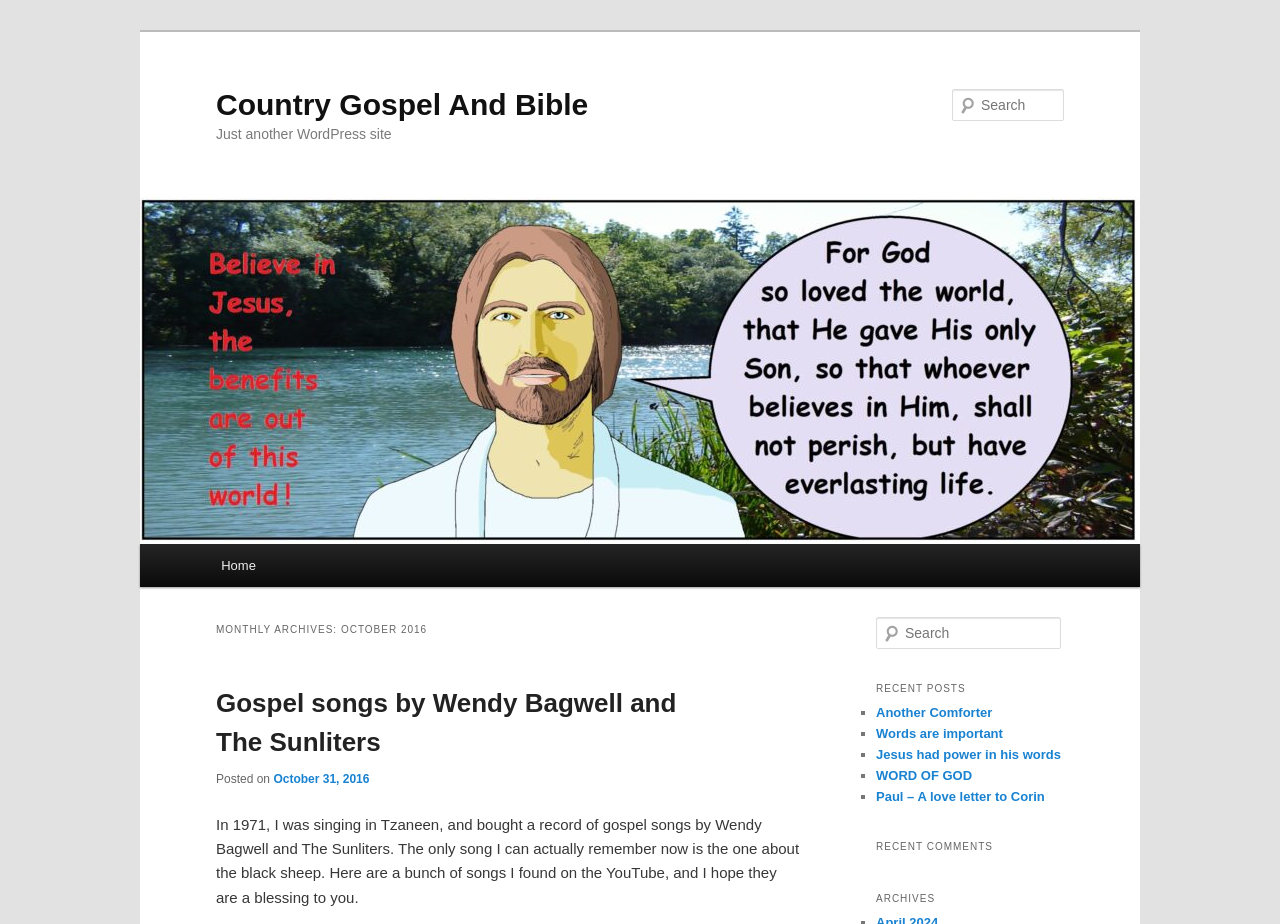How many recent posts are listed on the webpage?
Provide a short answer using one word or a brief phrase based on the image.

5